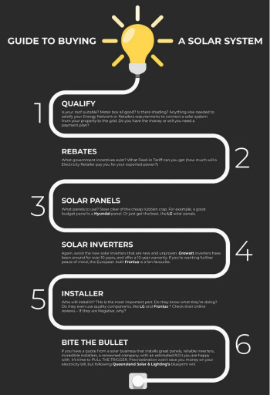What is the significance of step 5?
Please elaborate on the answer to the question with detailed information.

Step 5, 'Installer', states the significance of choosing a reliable installer for the solar system, emphasizing the importance of selecting a trustworthy and competent professional to handle the installation process.